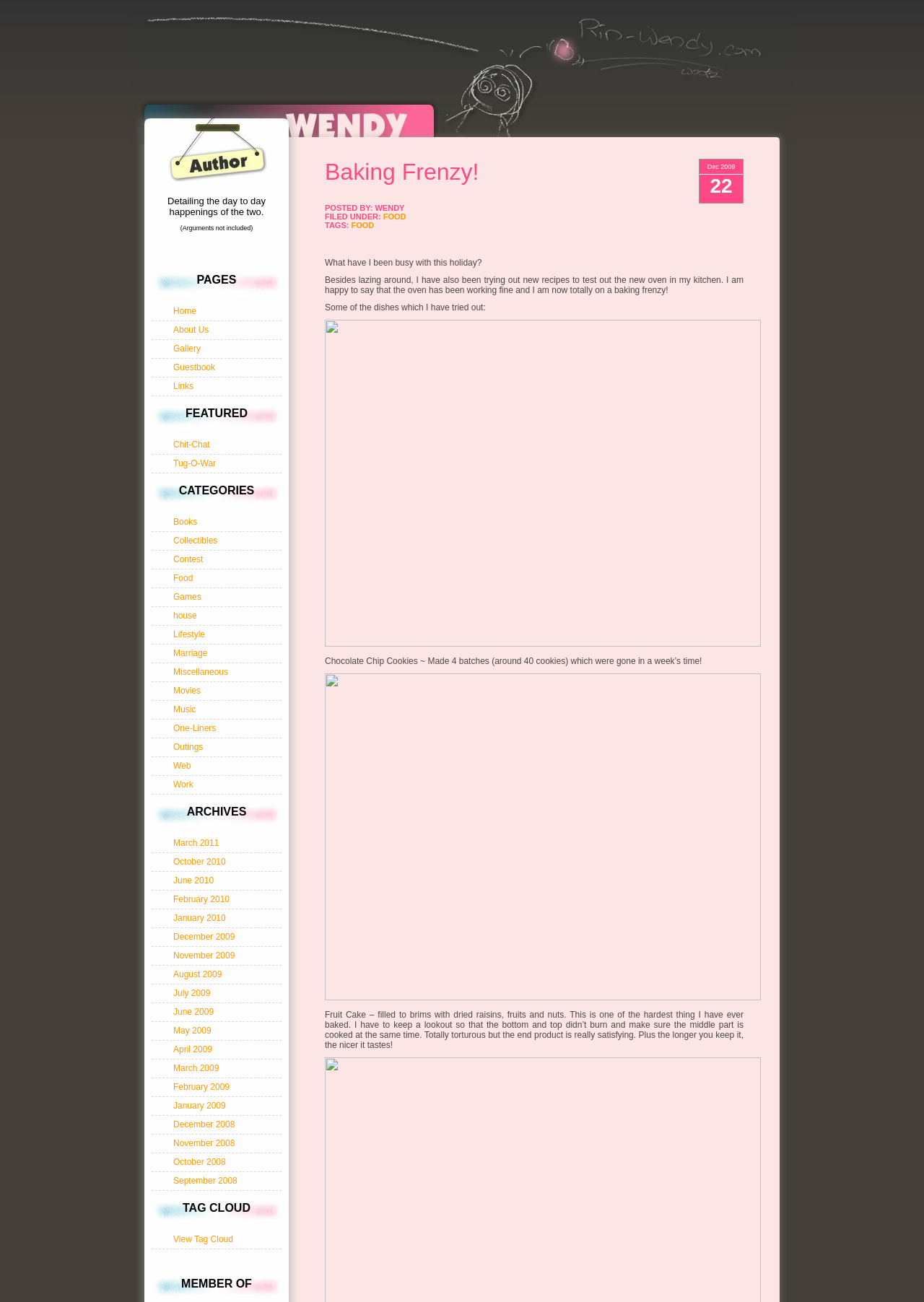Find the bounding box coordinates corresponding to the UI element with the description: "One-Liners". The coordinates should be formatted as [left, top, right, bottom], with values as floats between 0 and 1.

[0.188, 0.555, 0.234, 0.563]